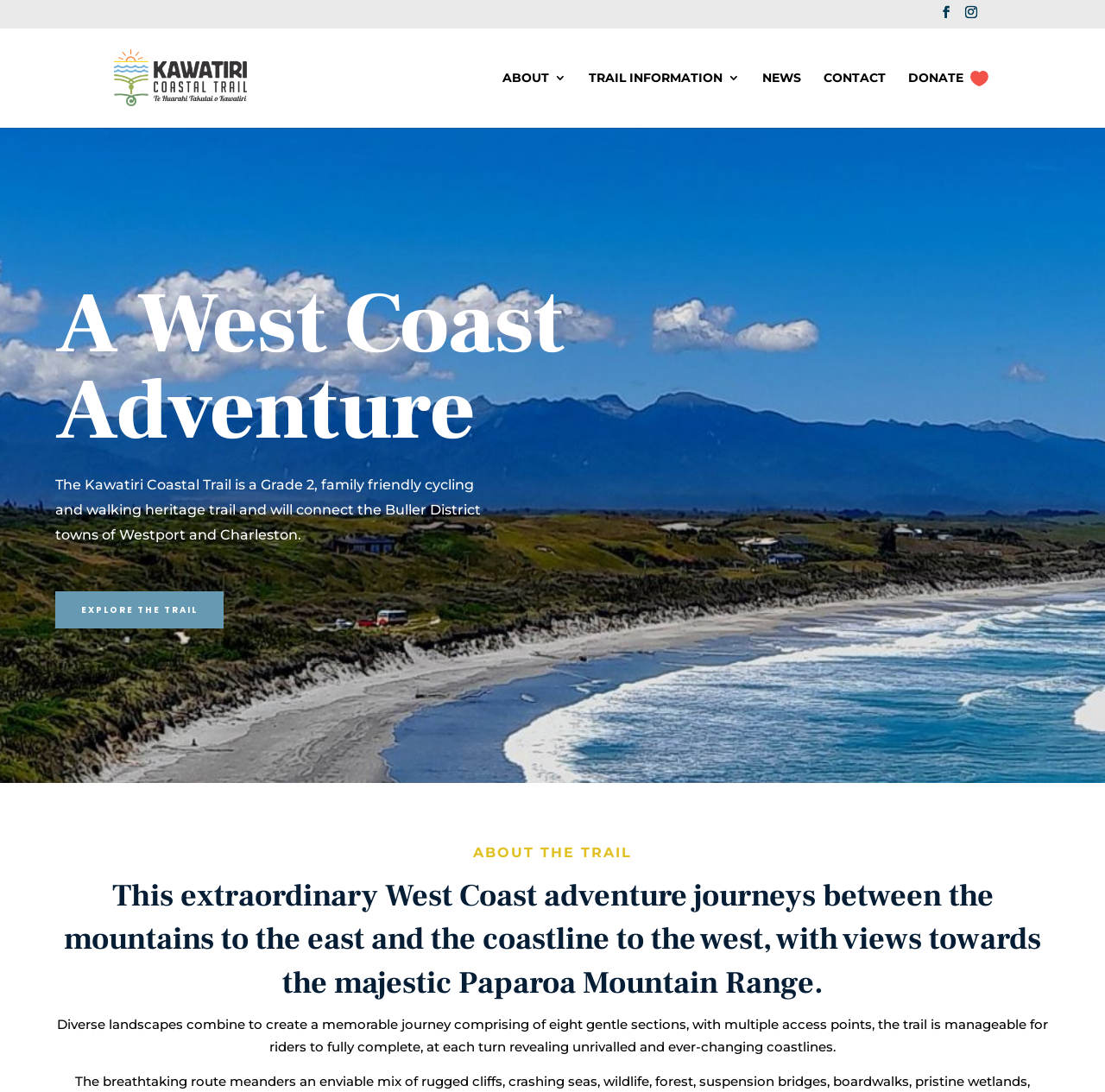Provide an in-depth caption for the contents of the webpage.

The webpage is about the Kawatiri Coastal Trail, a family-friendly cycling and walking heritage trail. At the top right corner, there are three social media links, represented by icons. Below them, the trail's name "Kawatiri Coastal Trail" is displayed as a link, accompanied by a small image of the trail's logo.

The main content is divided into sections. On the left side, there is a heading "A West Coast Adventure" followed by a paragraph describing the trail as a Grade 2, family-friendly cycling and walking heritage trail that connects the Buller District towns of Westport and Charleston. Below this, there is a link to "EXPLORE THE TRAIL".

On the right side, there are three main navigation links: "ABOUT", "TRAIL INFORMATION", and "NEWS", followed by "CONTACT" and "DONATE" links. The "DONATE" link has a small icon attached to it.

Further down, there is another heading "ABOUT THE TRAIL" followed by a paragraph describing the trail's journey between the mountains and the coastline, with views towards the Paparoa Mountain Range. The final paragraph describes the trail's diverse landscapes and eight gentle sections, with multiple access points, making it manageable for riders to complete.

Overall, the webpage provides an introduction to the Kawatiri Coastal Trail, its features, and its attractions, with clear navigation links to explore more about the trail.